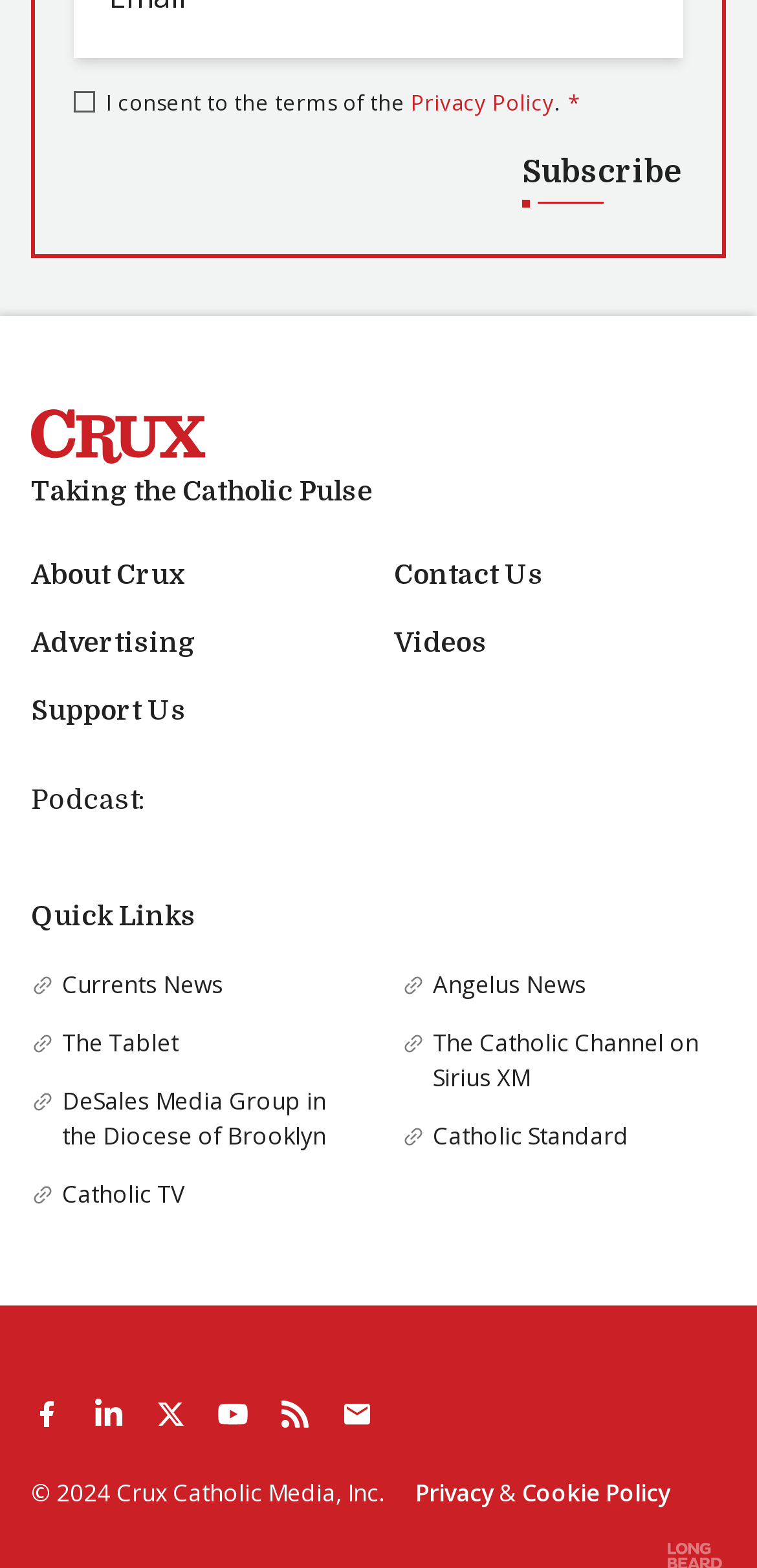Given the element description: "aria-label="Subscribe"", predict the bounding box coordinates of this UI element. The coordinates must be four float numbers between 0 and 1, given as [left, top, right, bottom].

[0.431, 0.882, 0.513, 0.922]